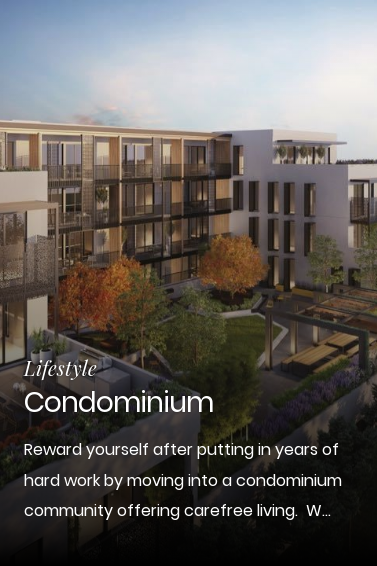Using the image as a reference, answer the following question in as much detail as possible:
What is the primary focus of the community?

The caption states that the community 'prioritizes relaxation and sophistication', indicating that the primary focus is on providing a tranquil and stylish living experience for its residents.